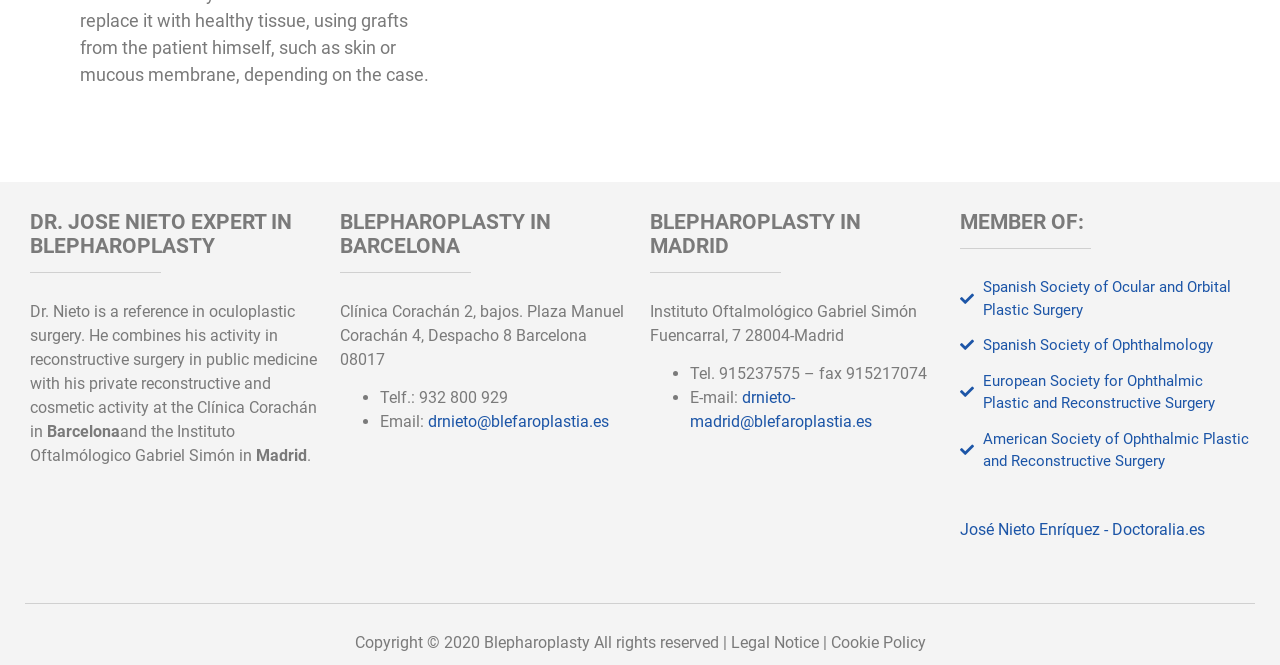Provide a one-word or short-phrase response to the question:
What is Dr. Nieto's specialty?

Blepharoplasty